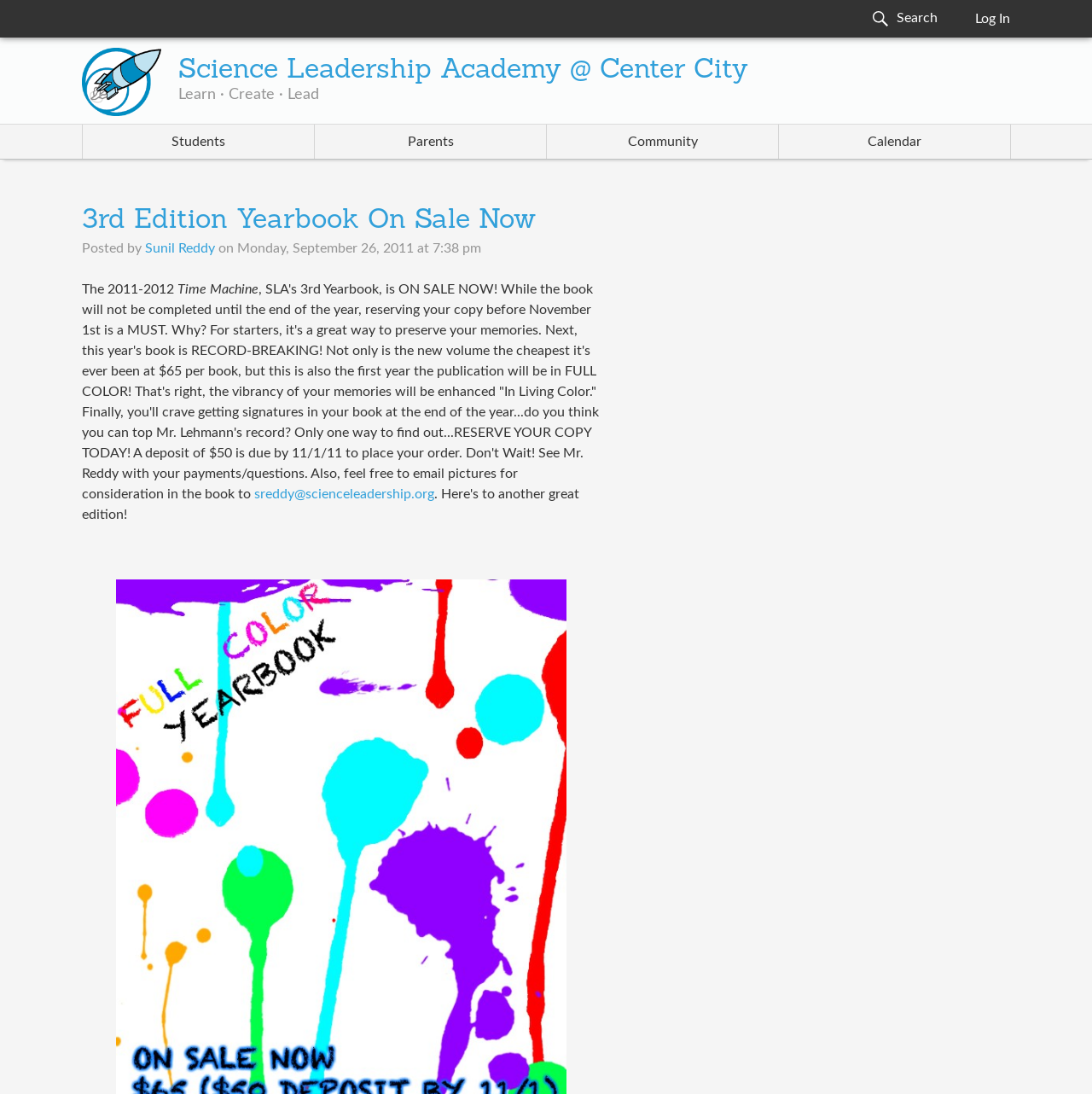Using the elements shown in the image, answer the question comprehensively: What is the name of the school?

I found the name of the school by looking at the link with the text 'Science Leadership Academy @ Center City' which is located at the top of the webpage, and it is also the title of the webpage.